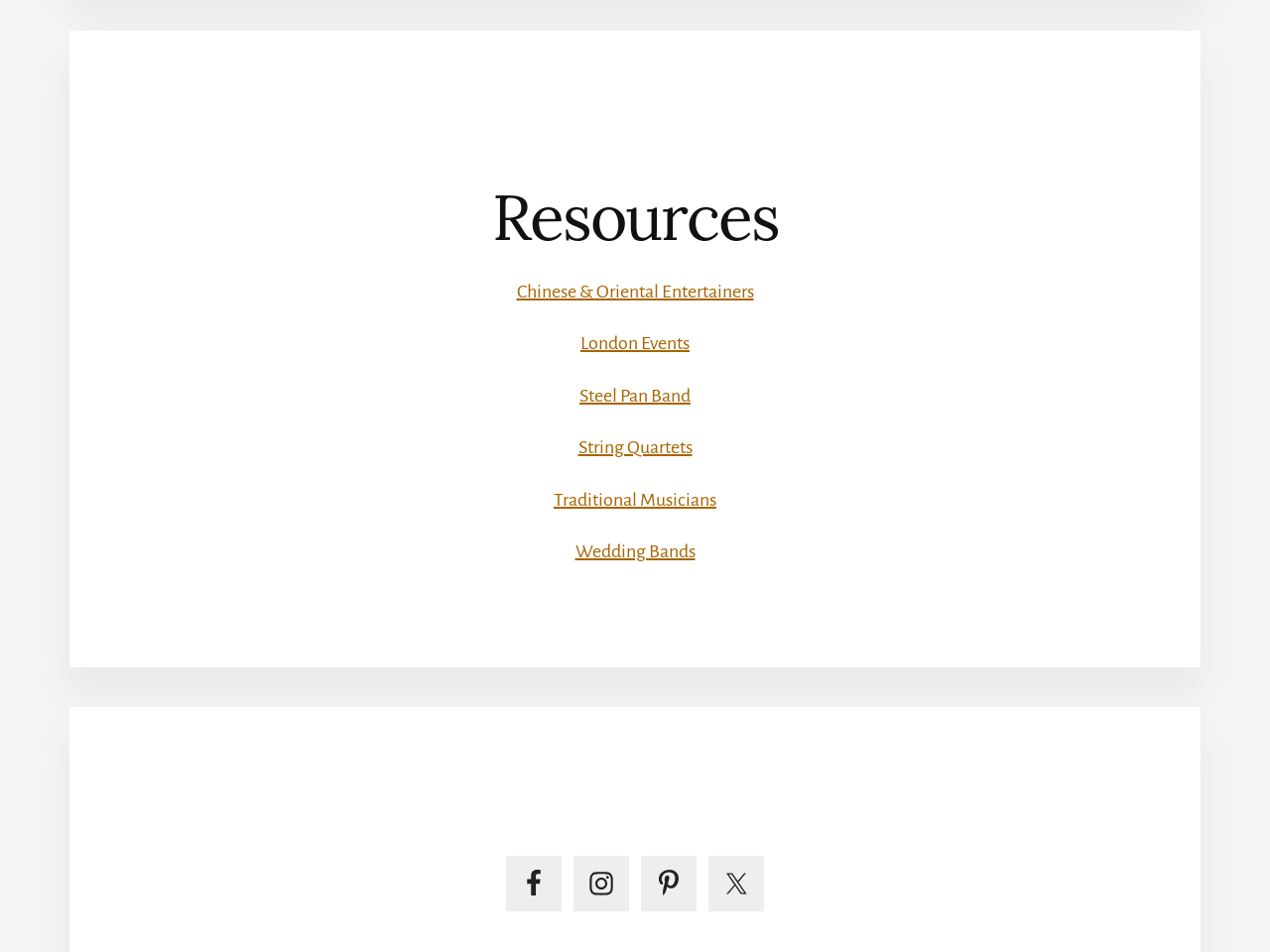Please determine the bounding box coordinates of the element to click in order to execute the following instruction: "Follow on Facebook". The coordinates should be four float numbers between 0 and 1, specified as [left, top, right, bottom].

[0.398, 0.898, 0.442, 0.957]